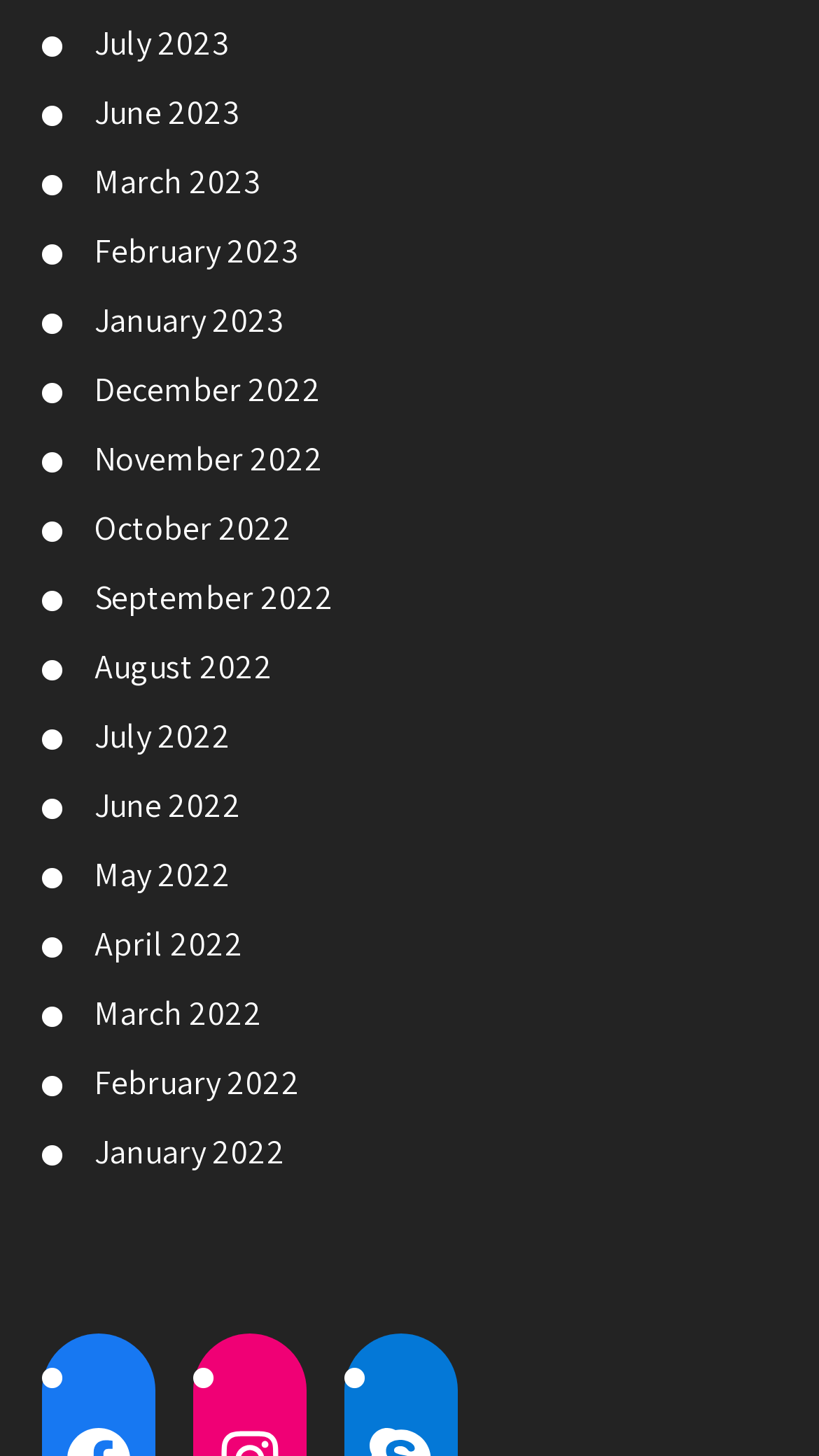Locate the bounding box coordinates of the area you need to click to fulfill this instruction: 'check August 2022'. The coordinates must be in the form of four float numbers ranging from 0 to 1: [left, top, right, bottom].

[0.115, 0.443, 0.333, 0.474]